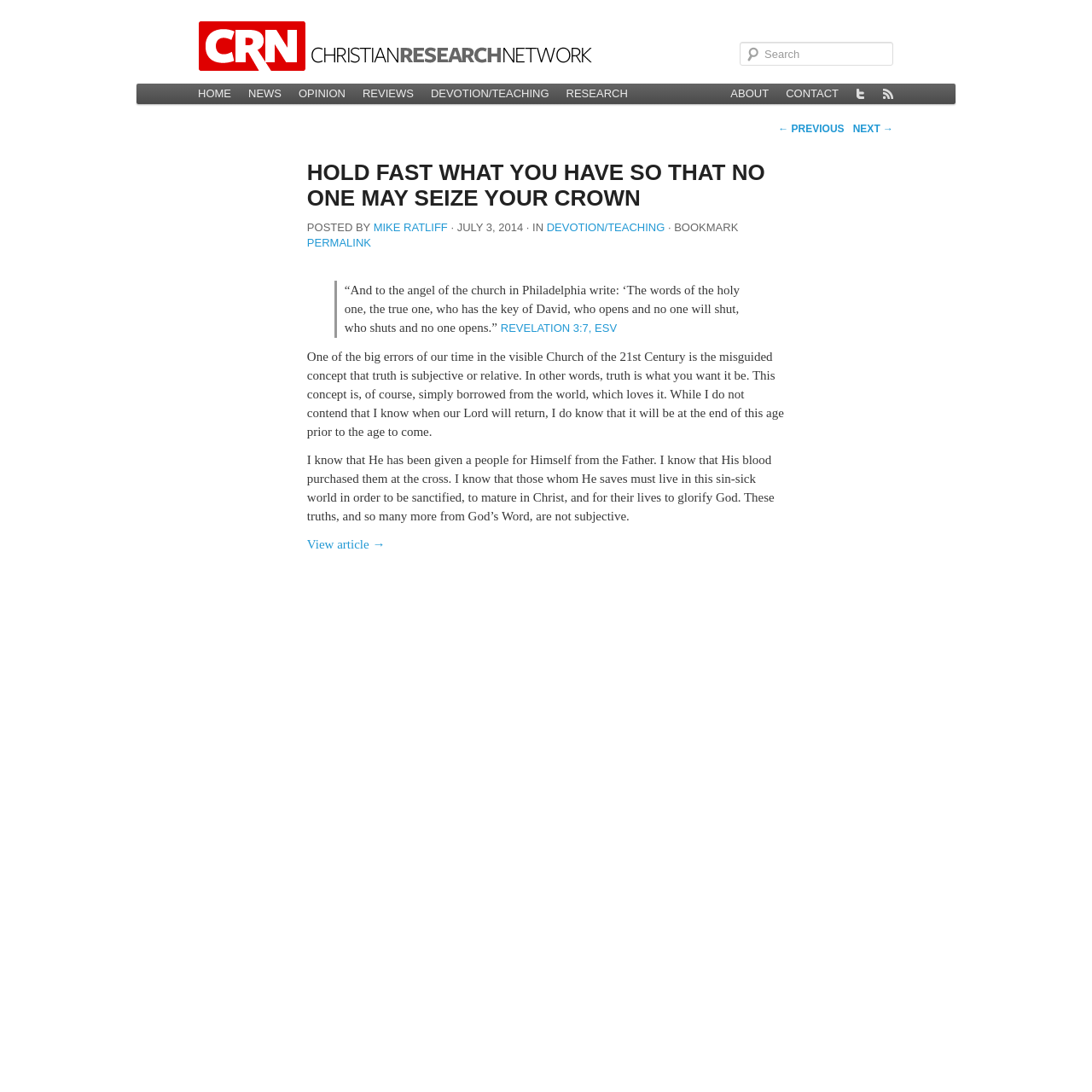Please locate the clickable area by providing the bounding box coordinates to follow this instruction: "Go to the home page".

[0.173, 0.077, 0.22, 0.095]